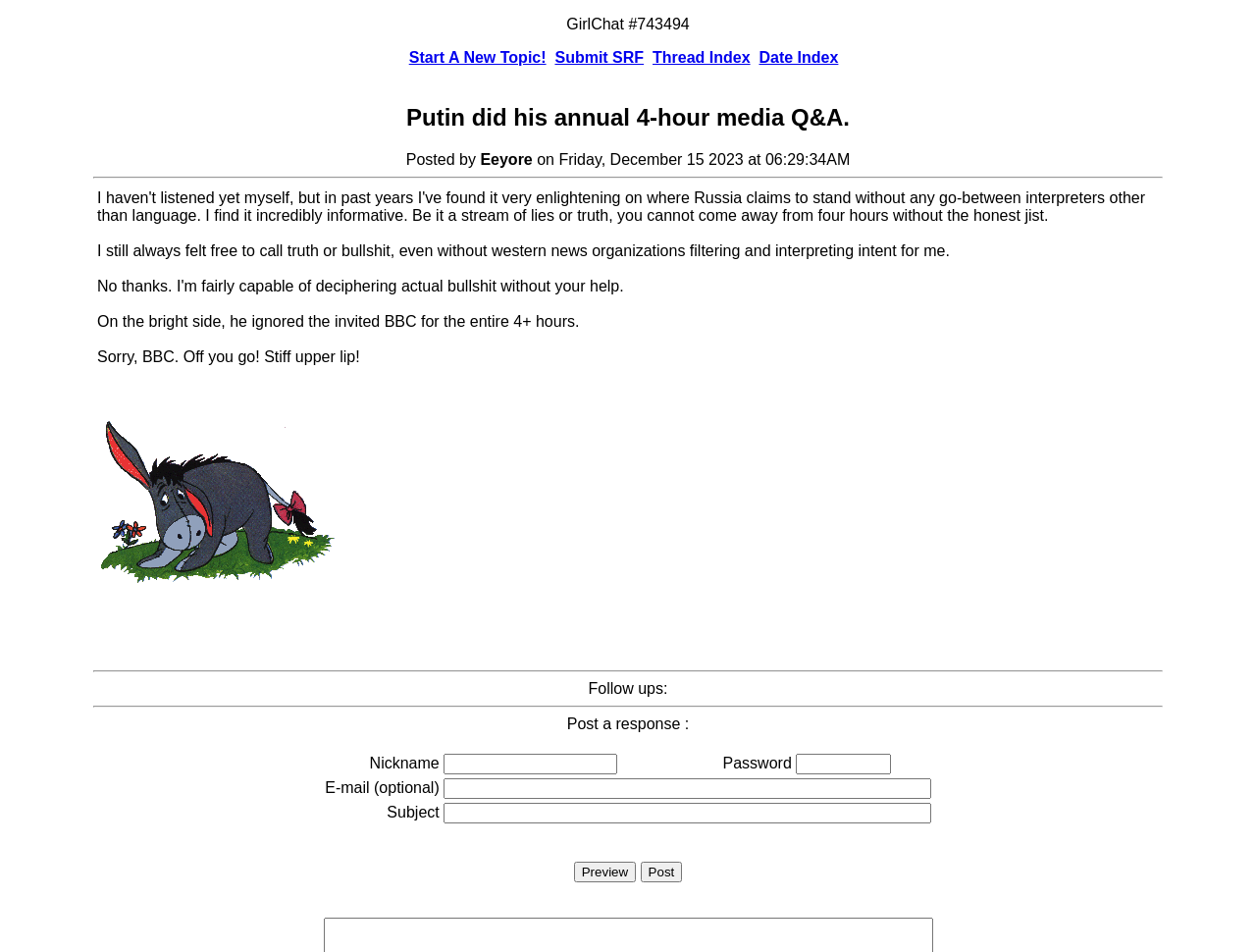Please answer the following question using a single word or phrase: 
What is the topic of the original post?

Putin's media Q&A